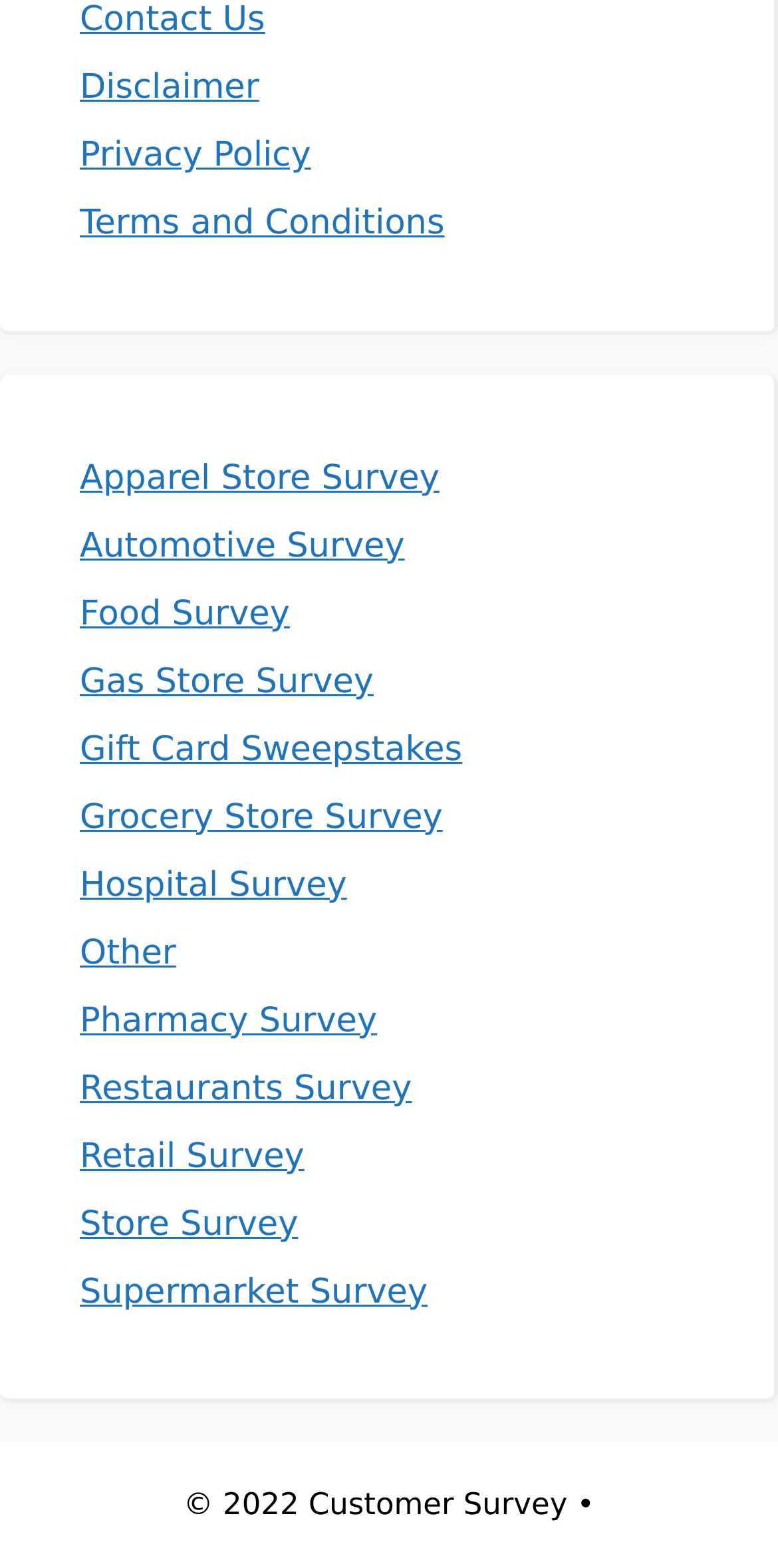Locate the bounding box coordinates of the clickable region necessary to complete the following instruction: "View the Privacy Policy". Provide the coordinates in the format of four float numbers between 0 and 1, i.e., [left, top, right, bottom].

[0.103, 0.087, 0.4, 0.112]